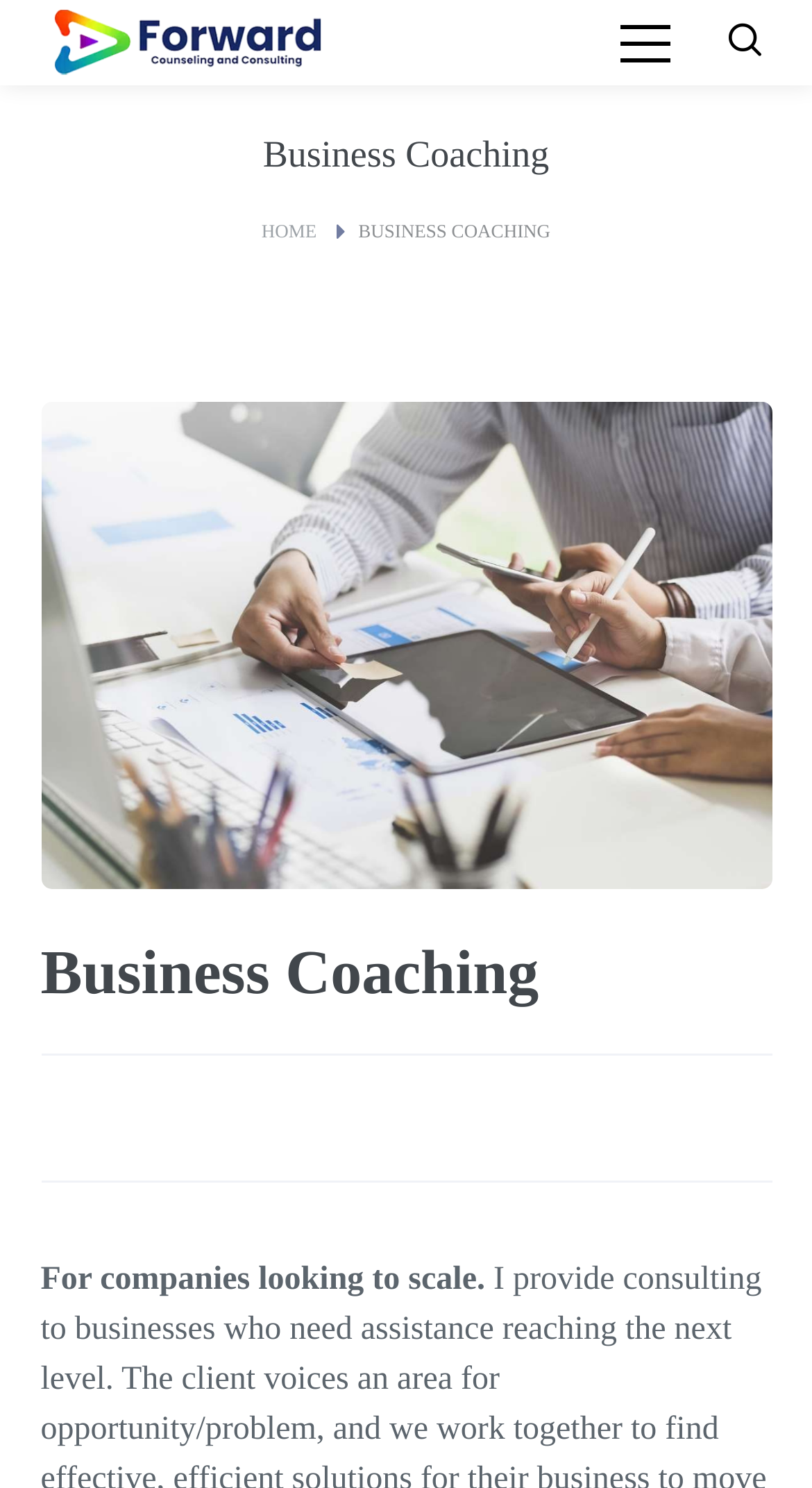Respond with a single word or phrase to the following question: How many columns are in the layout table?

1